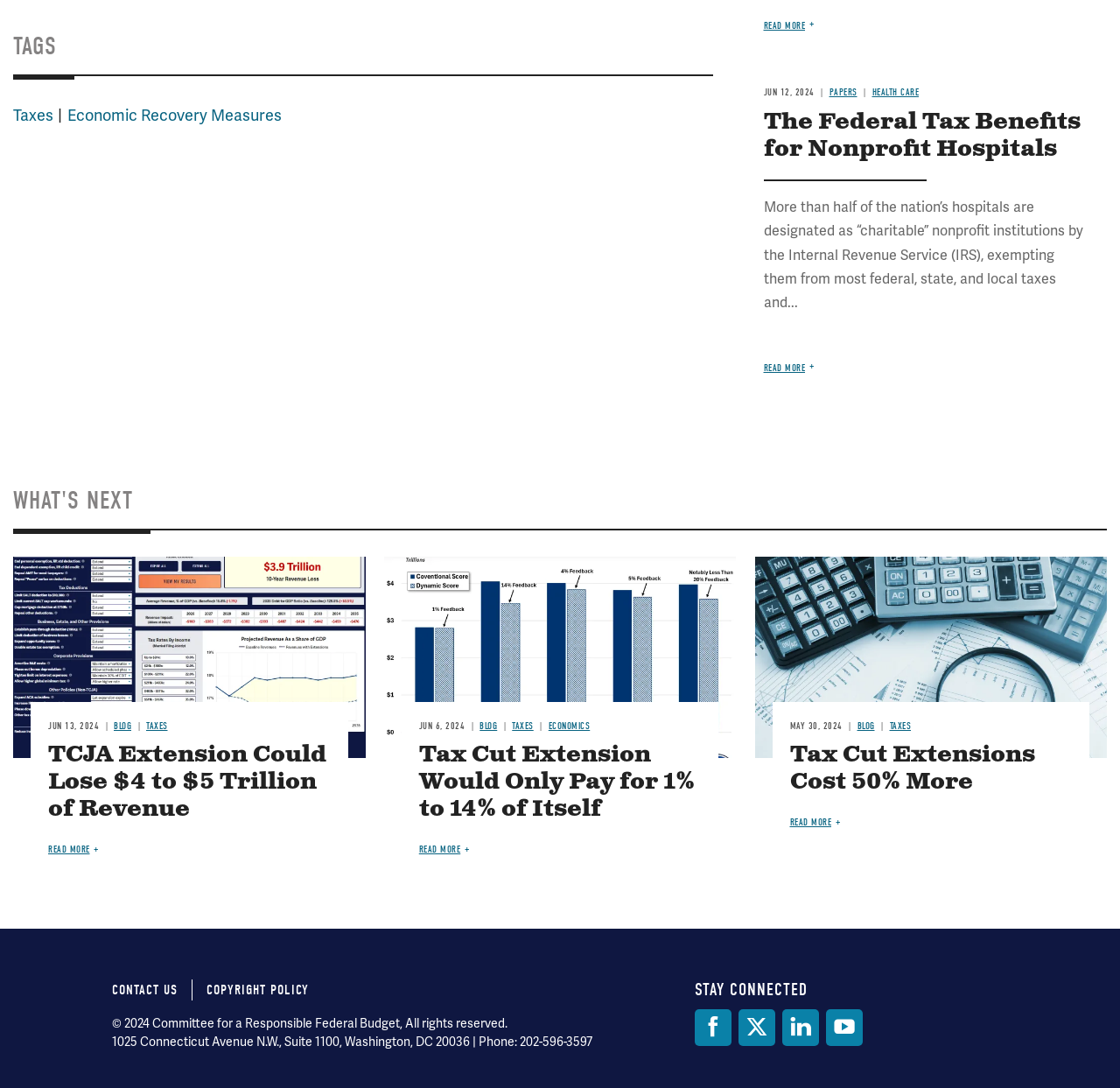Please identify the bounding box coordinates of where to click in order to follow the instruction: "Click on the 'TCJA Extension Could Lose $4 to $5 Trillion of Revenue' link".

[0.043, 0.68, 0.291, 0.758]